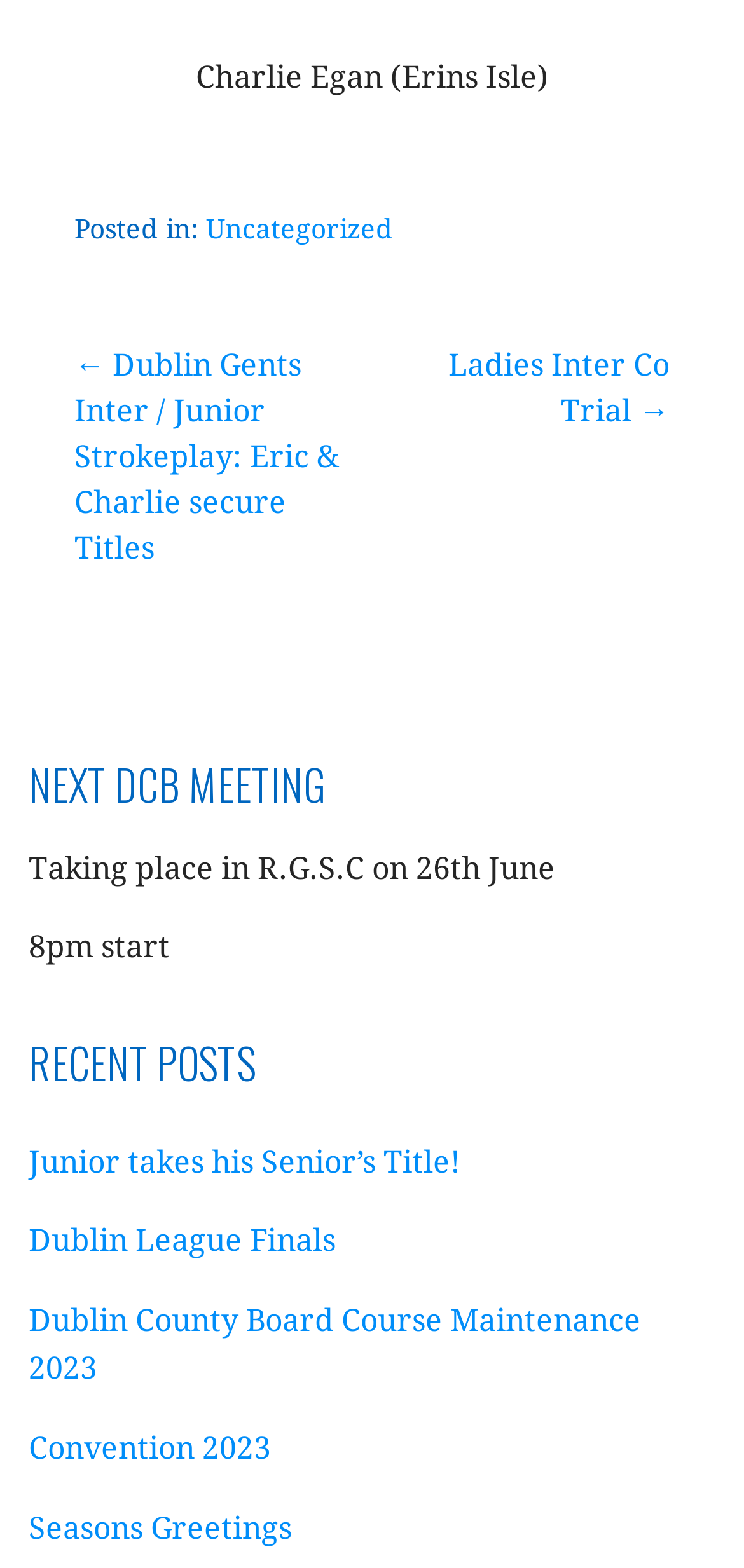What category is the current post under?
Carefully analyze the image and provide a thorough answer to the question.

The webpage has a footer section that lists the category of the current post, which is 'Uncategorized'. This suggests that the post does not belong to any specific category.